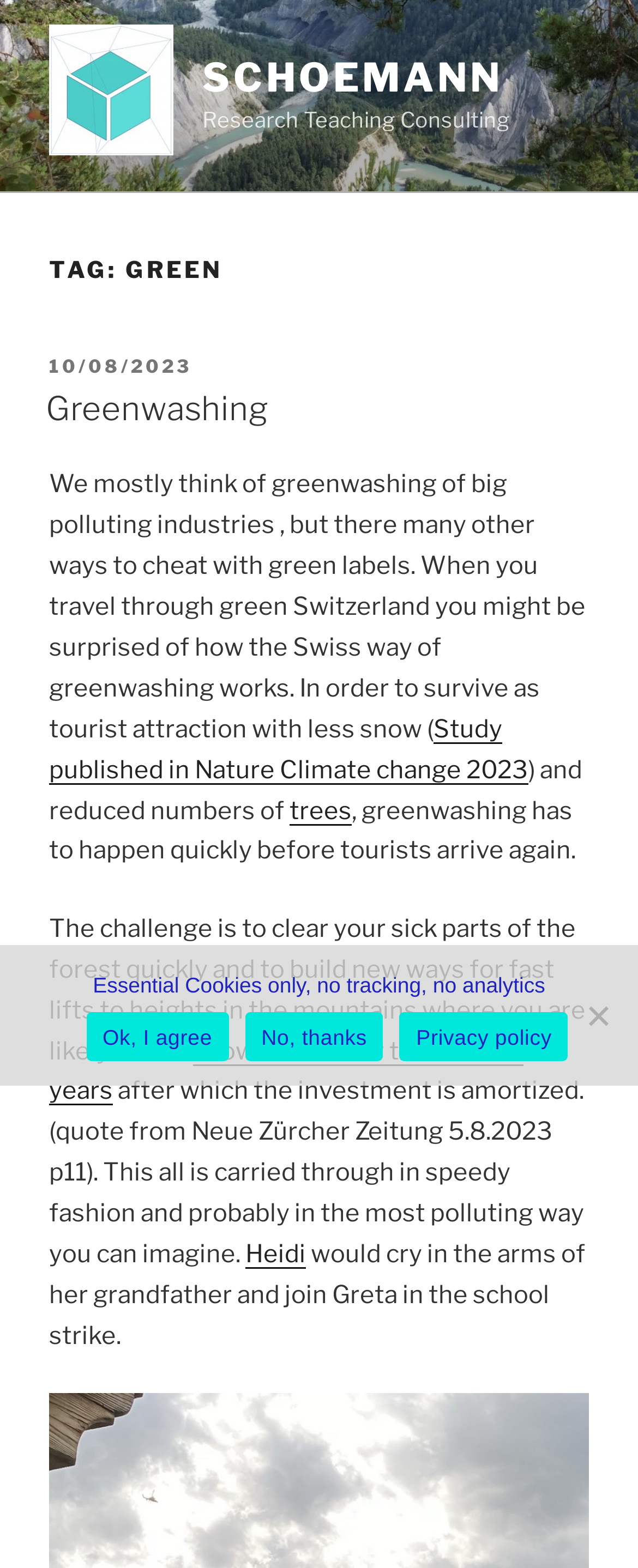Identify the bounding box coordinates of the area you need to click to perform the following instruction: "View the study published in Nature Climate Change 2023".

[0.077, 0.455, 0.828, 0.5]